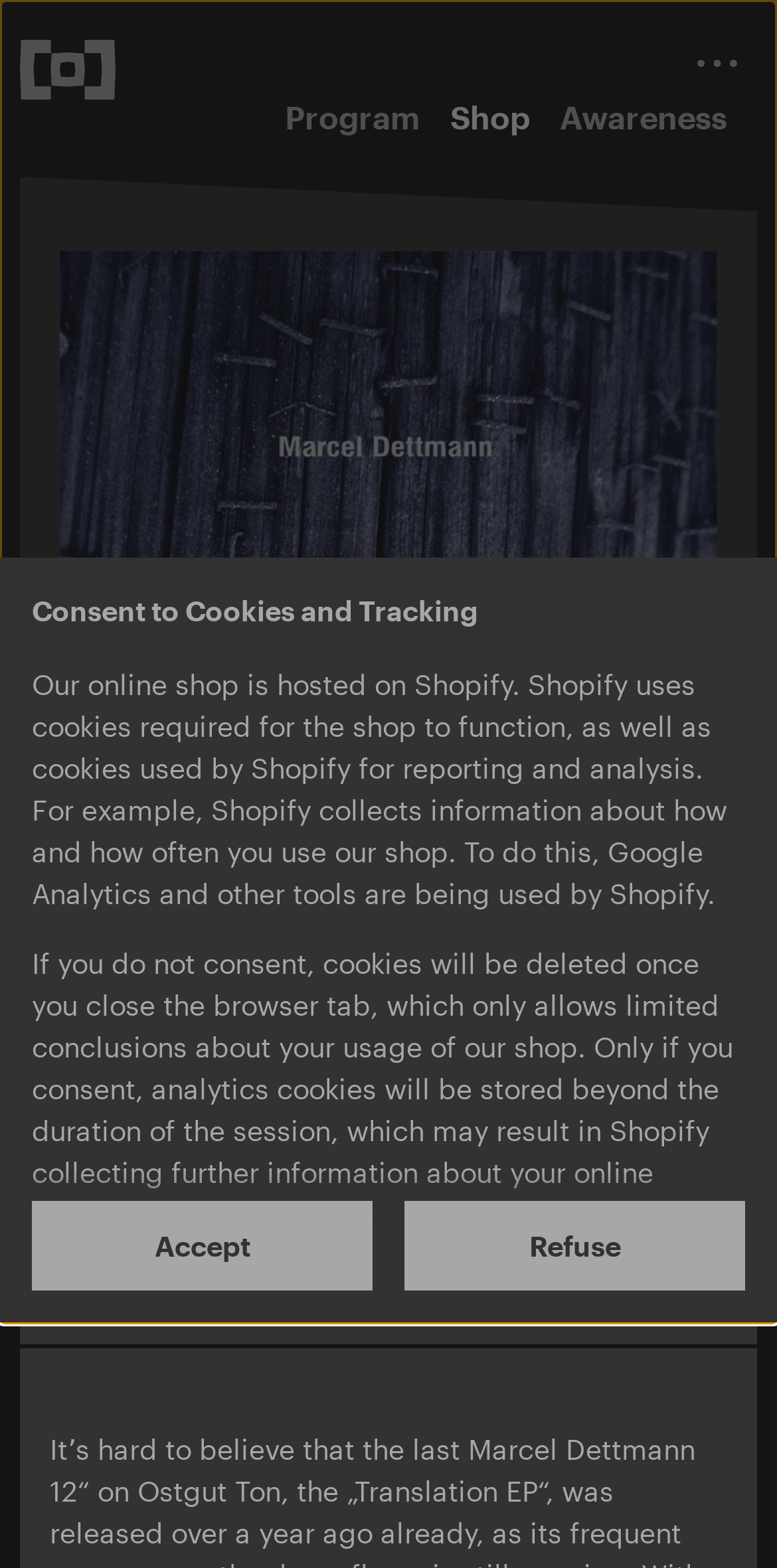Identify the bounding box for the described UI element. Provide the coordinates in (top-left x, top-left y, bottom-right x, bottom-right y) format with values ranging from 0 to 1: alt="Frosty Garden"

None